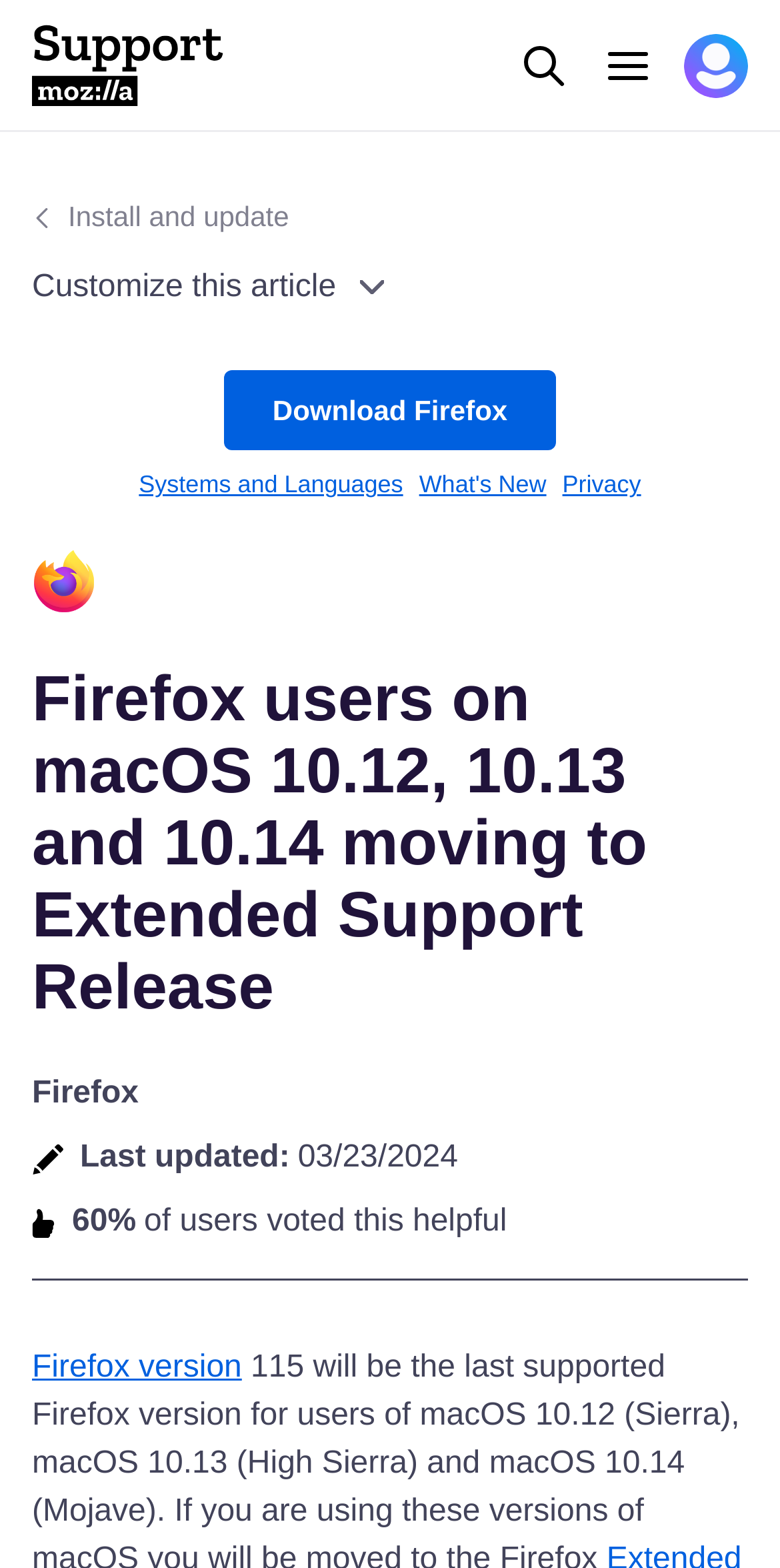What is the logo on the top left corner?
Using the visual information, reply with a single word or short phrase.

Mozilla Support Logo